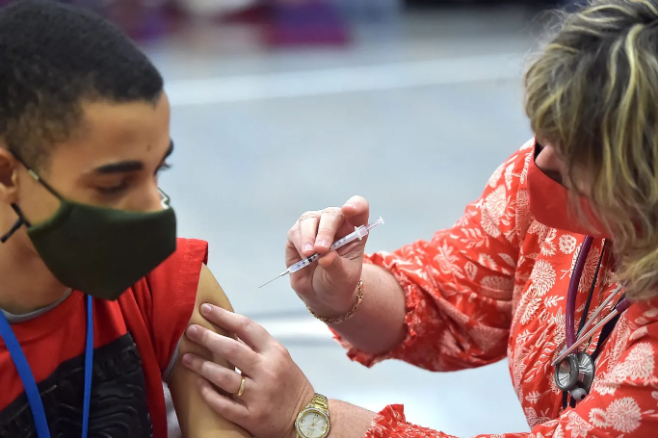Capture every detail in the image and describe it fully.

In this poignant image, a school nurse gently administers a COVID-19 vaccine to a young male student at a vaccination site. The nurse, wearing a bright red patterned shirt and a stethoscope, displays a caring demeanor as she carefully holds the syringe in her right hand, poised to inject the vaccine into the student's arm. The student, outfitted in a red shirt and a green mask, appears calm and ready, showcasing resilience amid the ongoing pandemic. This moment reflects the critical role school nurses play in safeguarding the health of students and the broader community, especially as concerns about COVID-19 continue to rise. The setting suggests a community-oriented effort towards public health, emphasizing the importance of vaccinations during these challenging times.